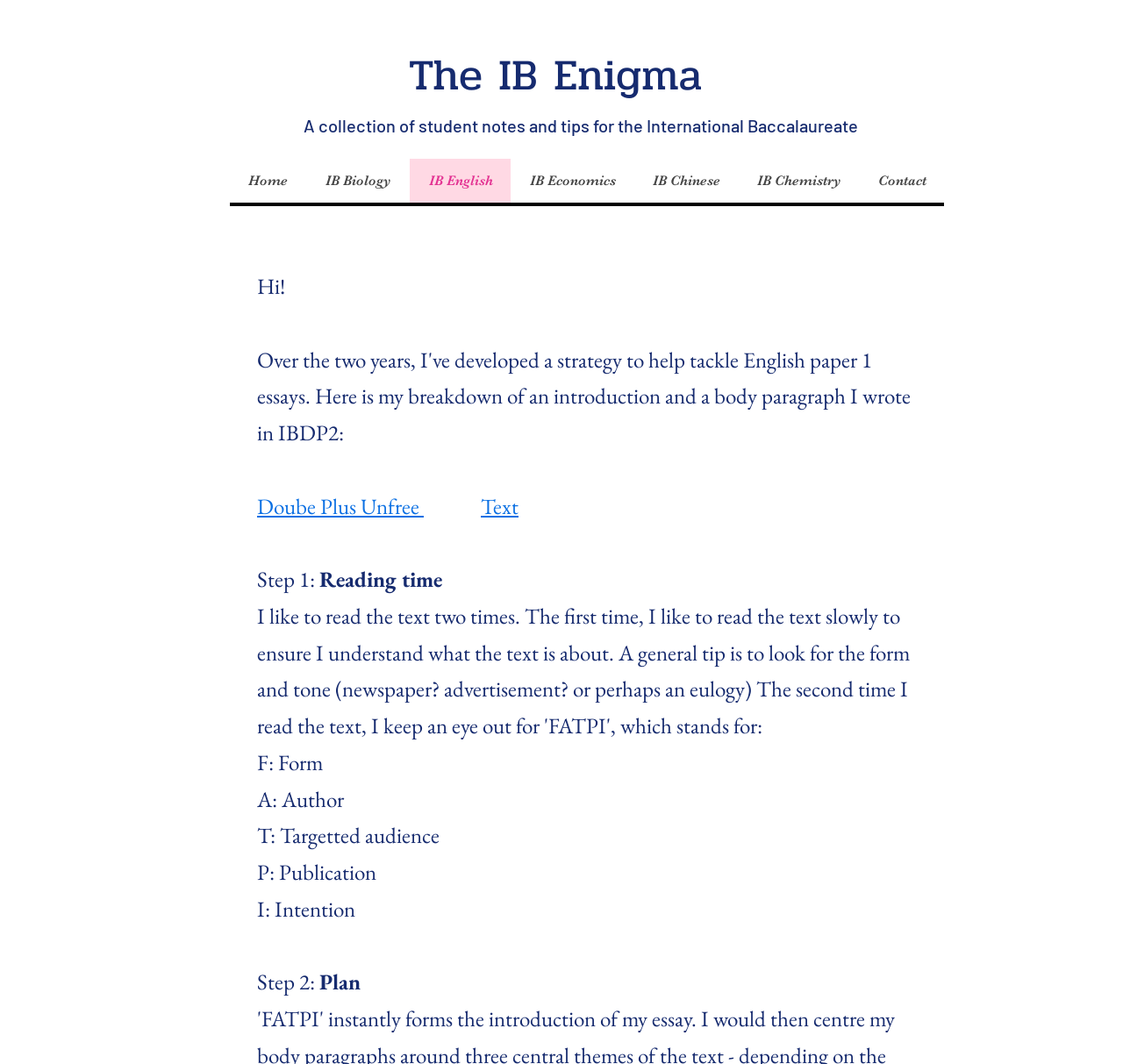Find the bounding box of the UI element described as: "Contact". The bounding box coordinates should be given as four float values between 0 and 1, i.e., [left, top, right, bottom].

[0.765, 0.149, 0.841, 0.19]